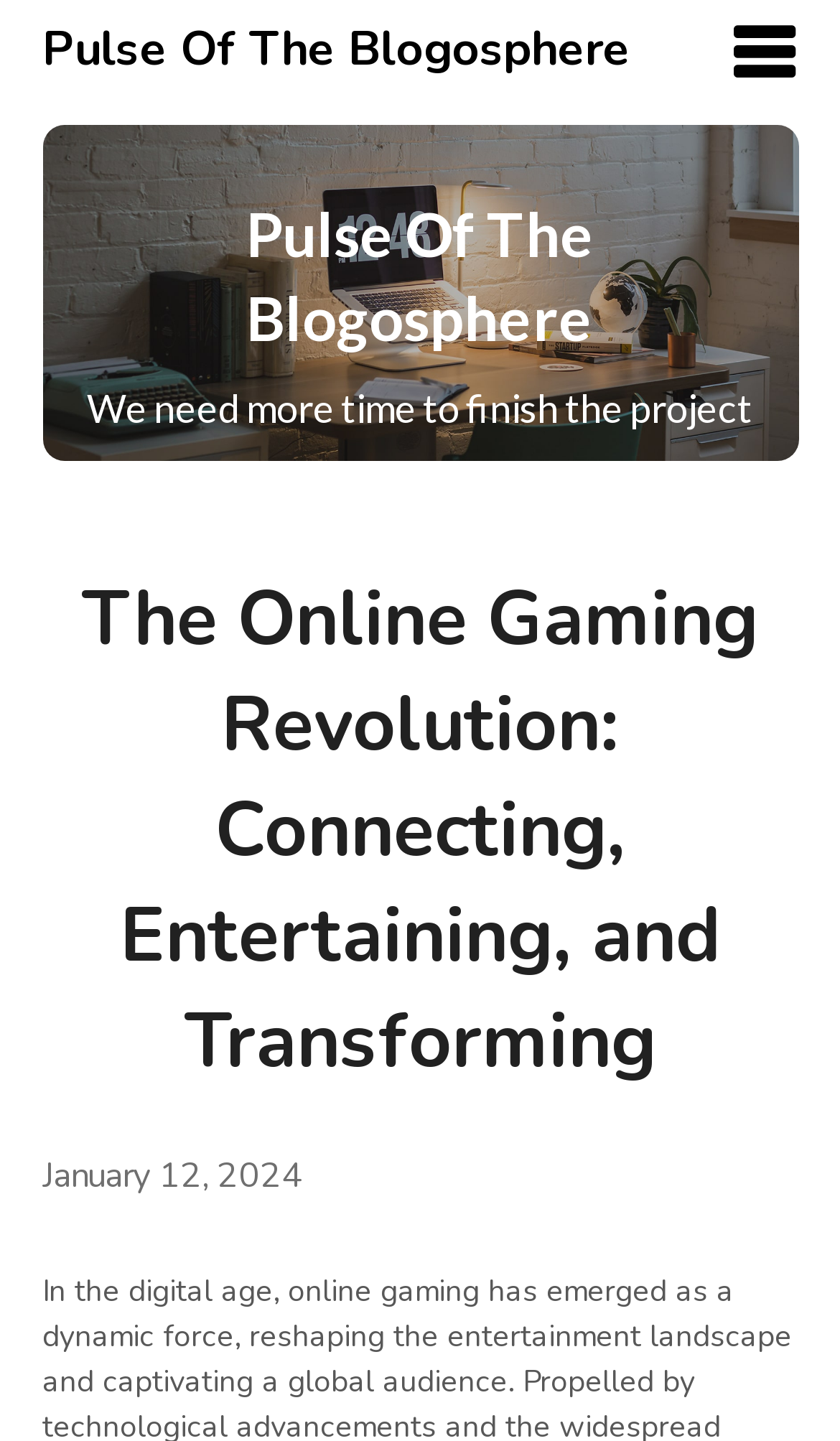What is the name of the blog?
Kindly offer a comprehensive and detailed response to the question.

I inferred the name of the blog by looking at the link element with the text 'Pulse Of The Blogosphere' and the image element with the same description, which suggests that it is the name of the blog.